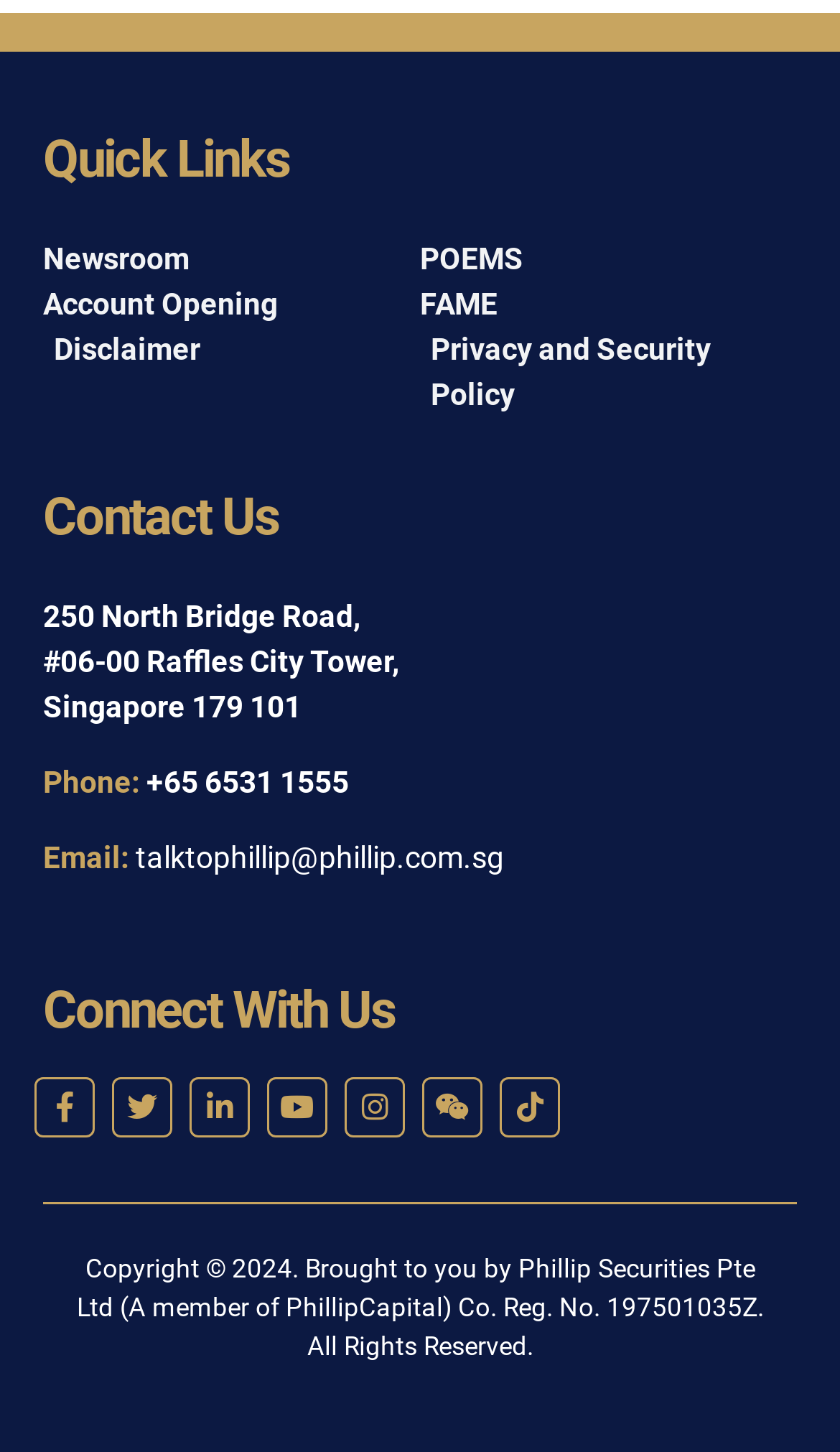Determine the bounding box coordinates of the clickable element to complete this instruction: "Contact us via email". Provide the coordinates in the format of four float numbers between 0 and 1, [left, top, right, bottom].

[0.162, 0.579, 0.6, 0.603]